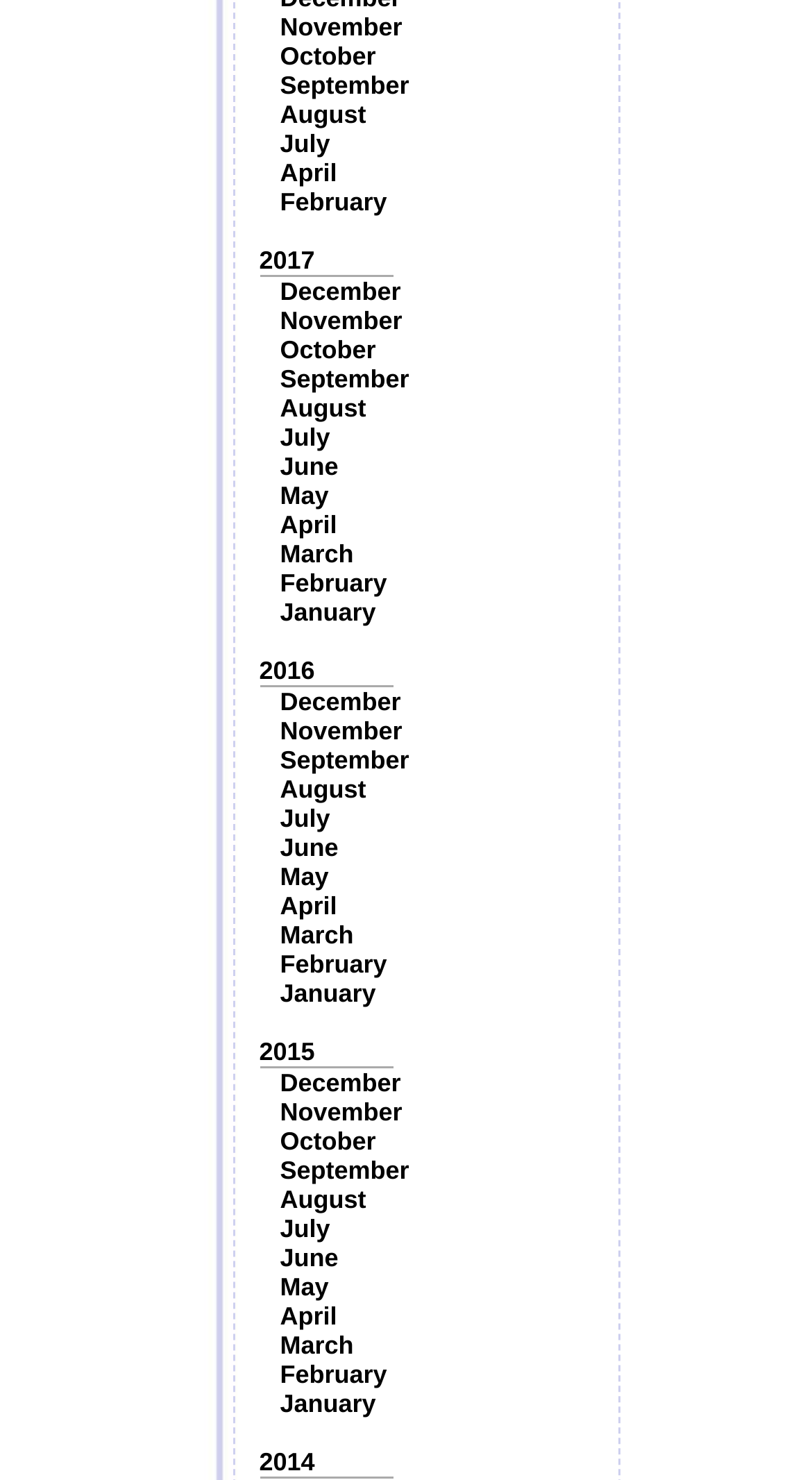Highlight the bounding box coordinates of the element you need to click to perform the following instruction: "Select 2016."

[0.319, 0.443, 0.388, 0.463]